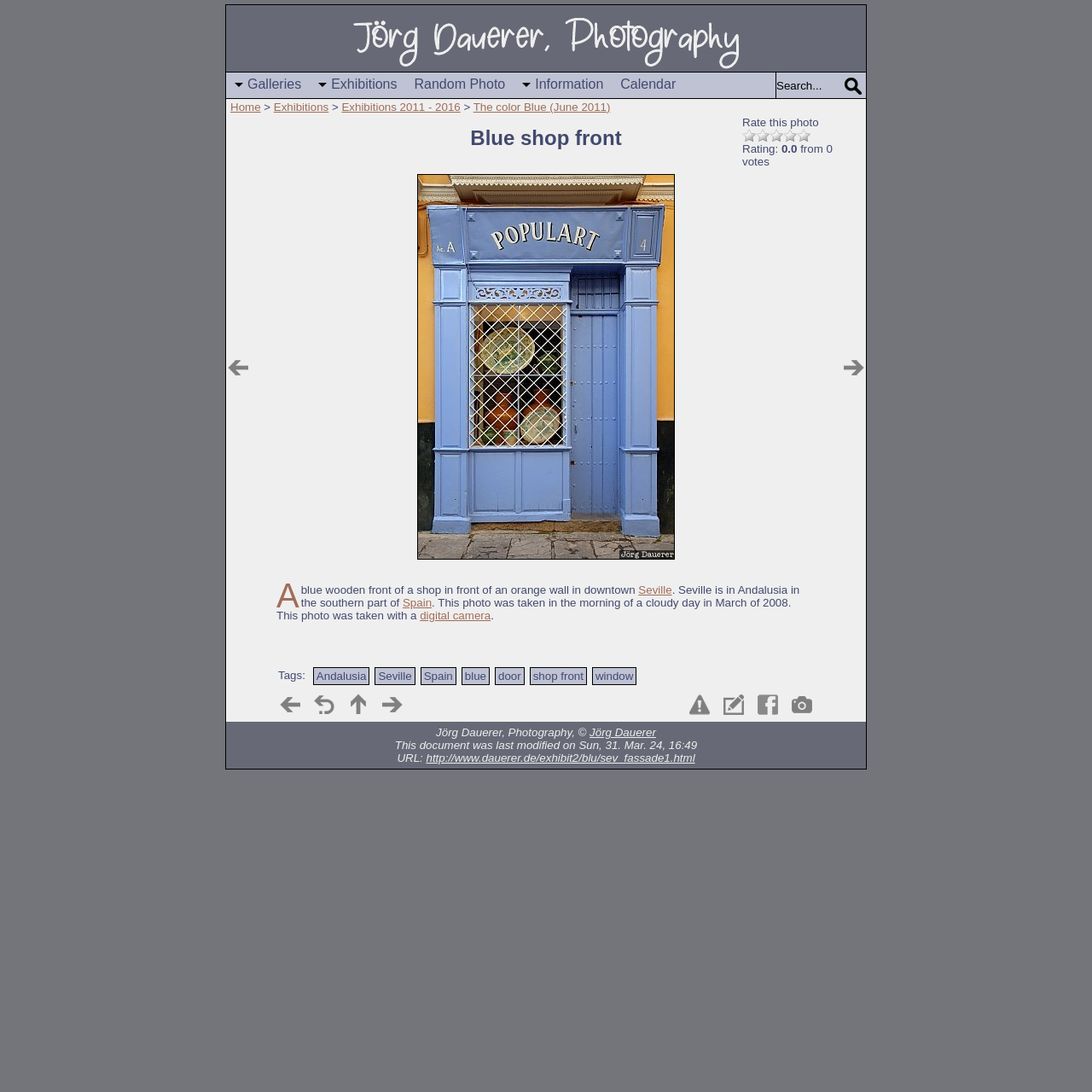Please determine the bounding box coordinates of the element to click on in order to accomplish the following task: "View next photo". Ensure the coordinates are four float numbers ranging from 0 to 1, i.e., [left, top, right, bottom].

[0.77, 0.324, 0.795, 0.349]